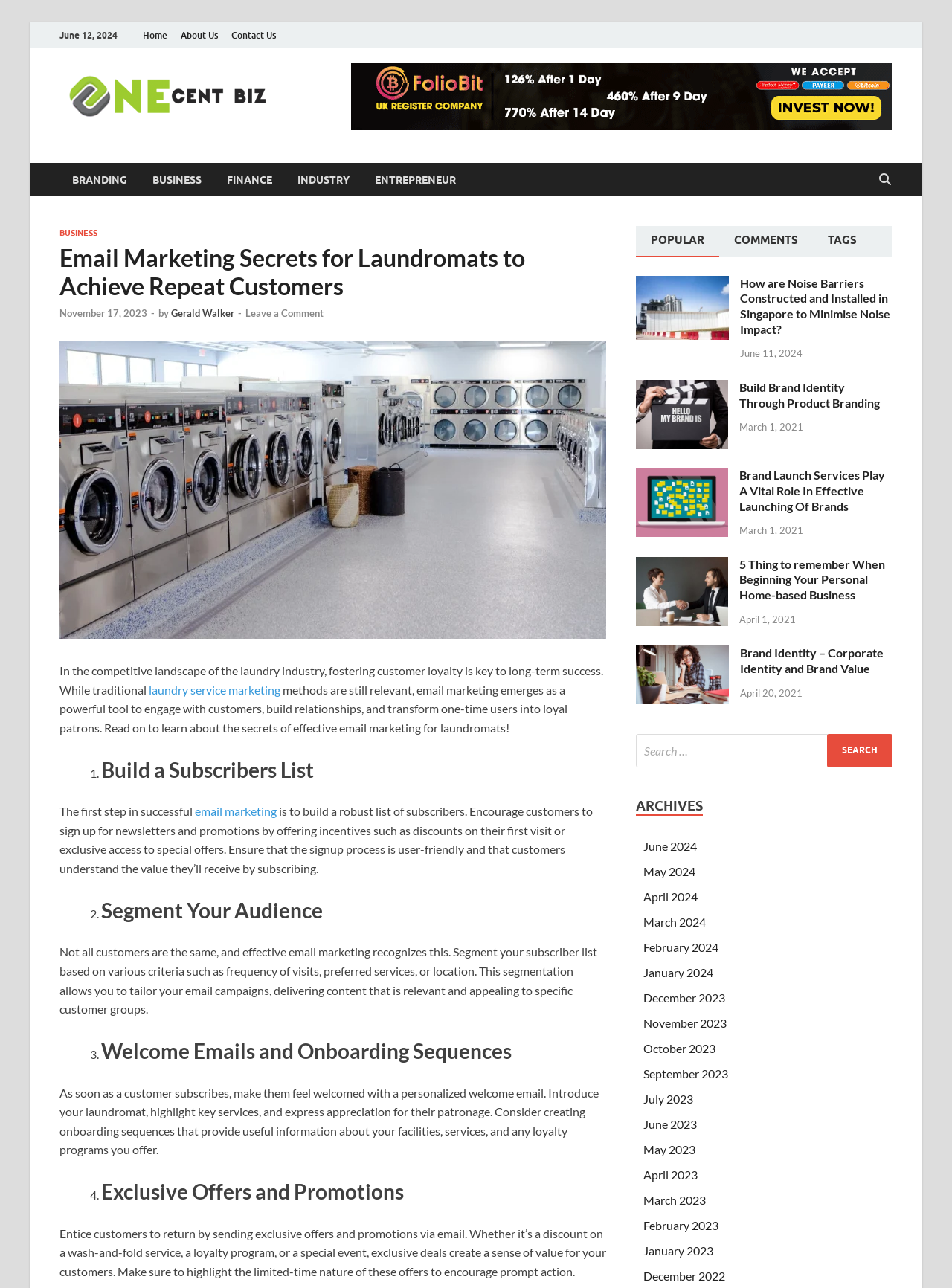Find and extract the text of the primary heading on the webpage.

Email Marketing Secrets for Laundromats to Achieve Repeat Customers